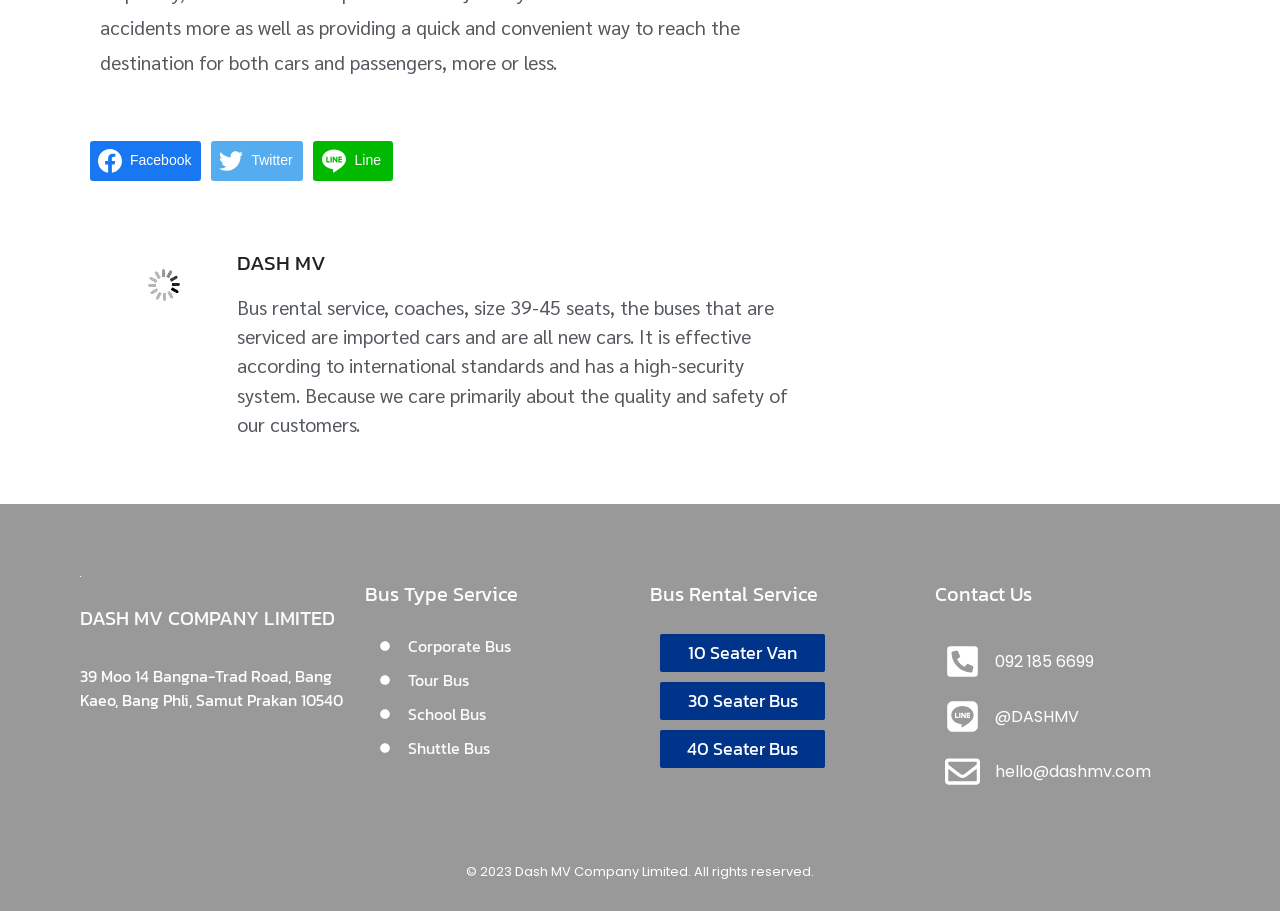Select the bounding box coordinates of the element I need to click to carry out the following instruction: "View Corporate Bus service".

[0.297, 0.696, 0.492, 0.722]